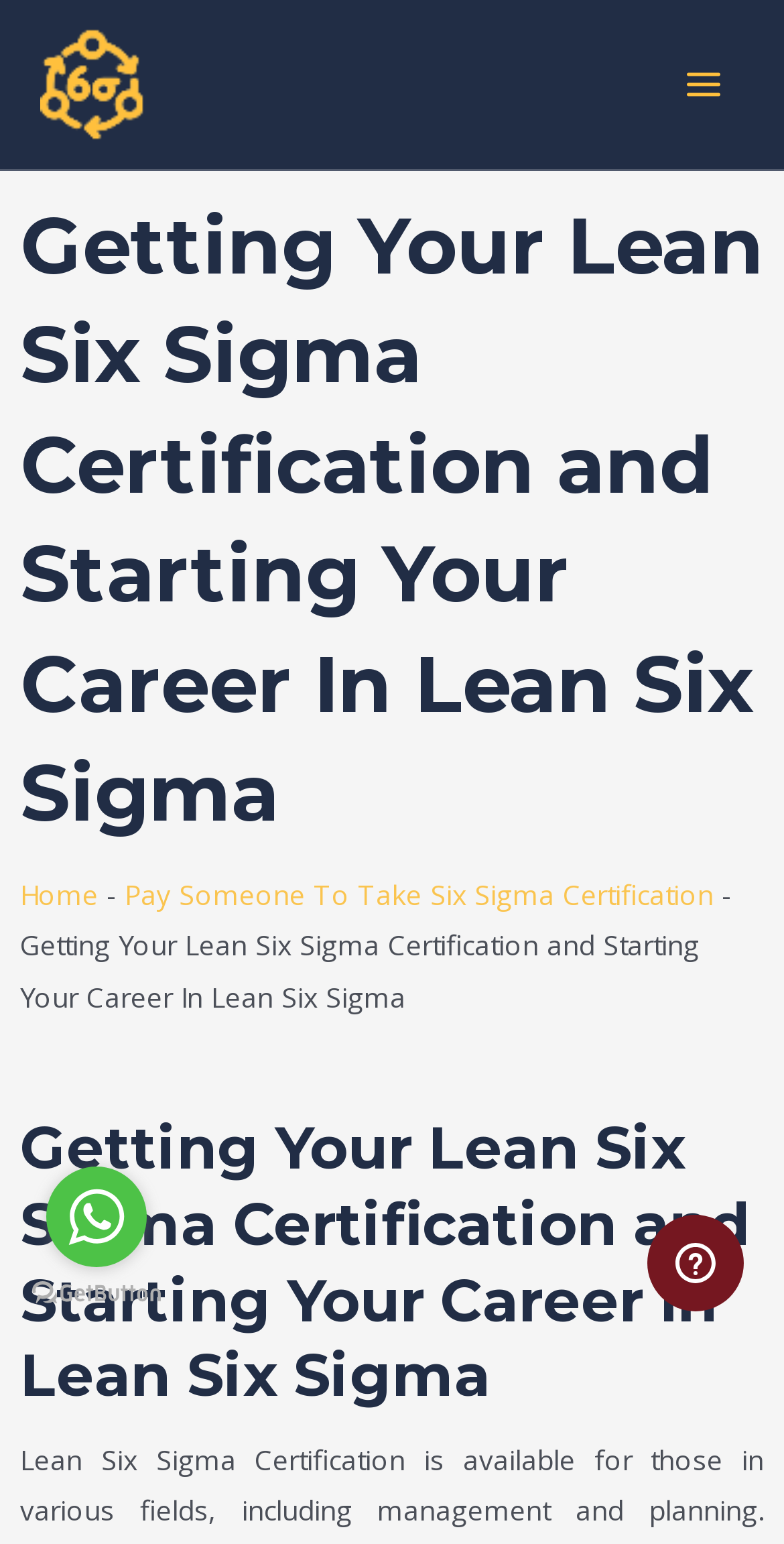Give a one-word or one-phrase response to the question: 
How many links are in the breadcrumbs navigation?

3